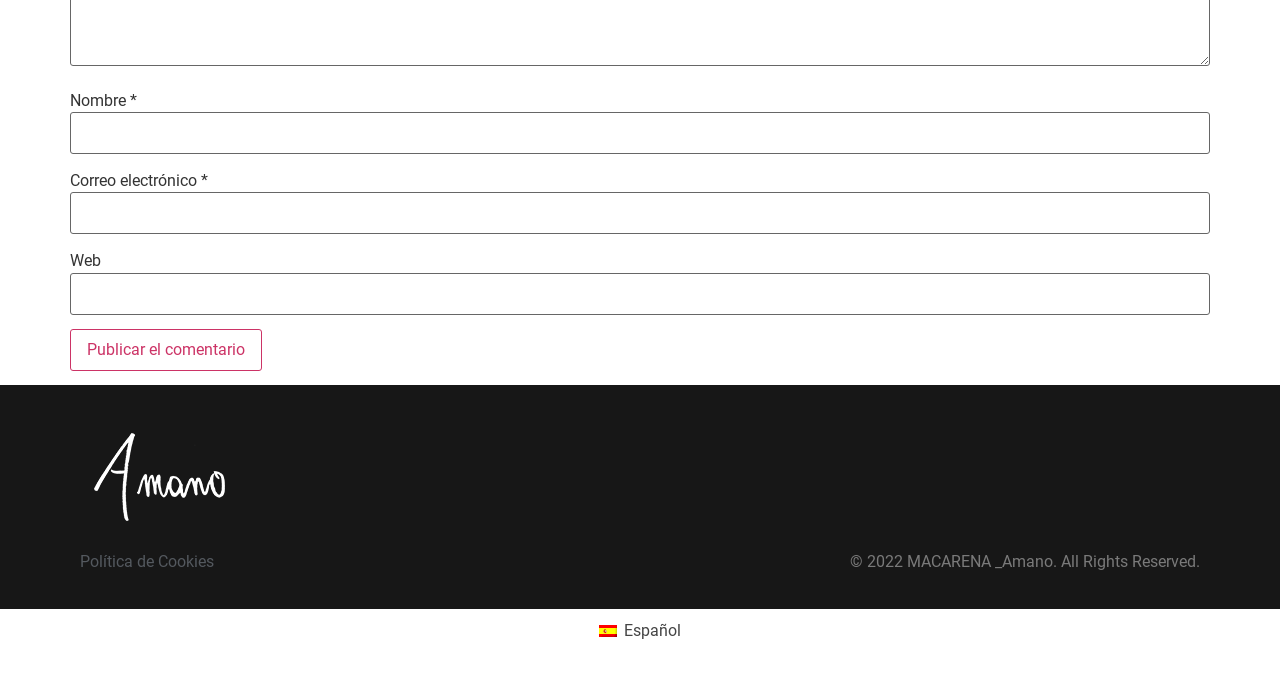Pinpoint the bounding box coordinates of the clickable area necessary to execute the following instruction: "Enter your website". The coordinates should be given as four float numbers between 0 and 1, namely [left, top, right, bottom].

[0.055, 0.399, 0.945, 0.461]